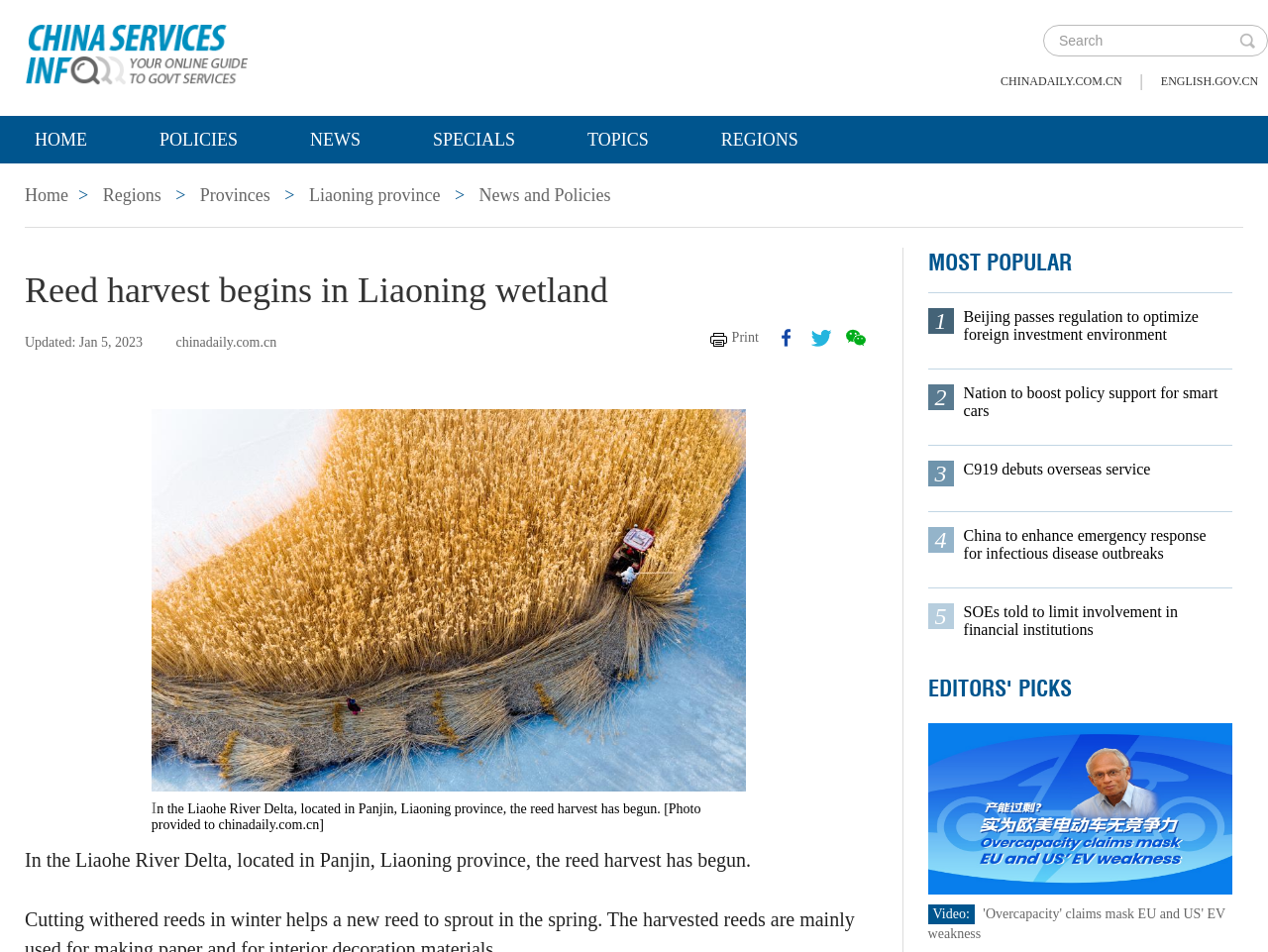What is the topic of the main news article?
Using the information presented in the image, please offer a detailed response to the question.

The main news article is about the reed harvest in Liaoning wetland, as indicated by the heading 'Reed harvest begins in Liaoning wetland' and the accompanying image and text.